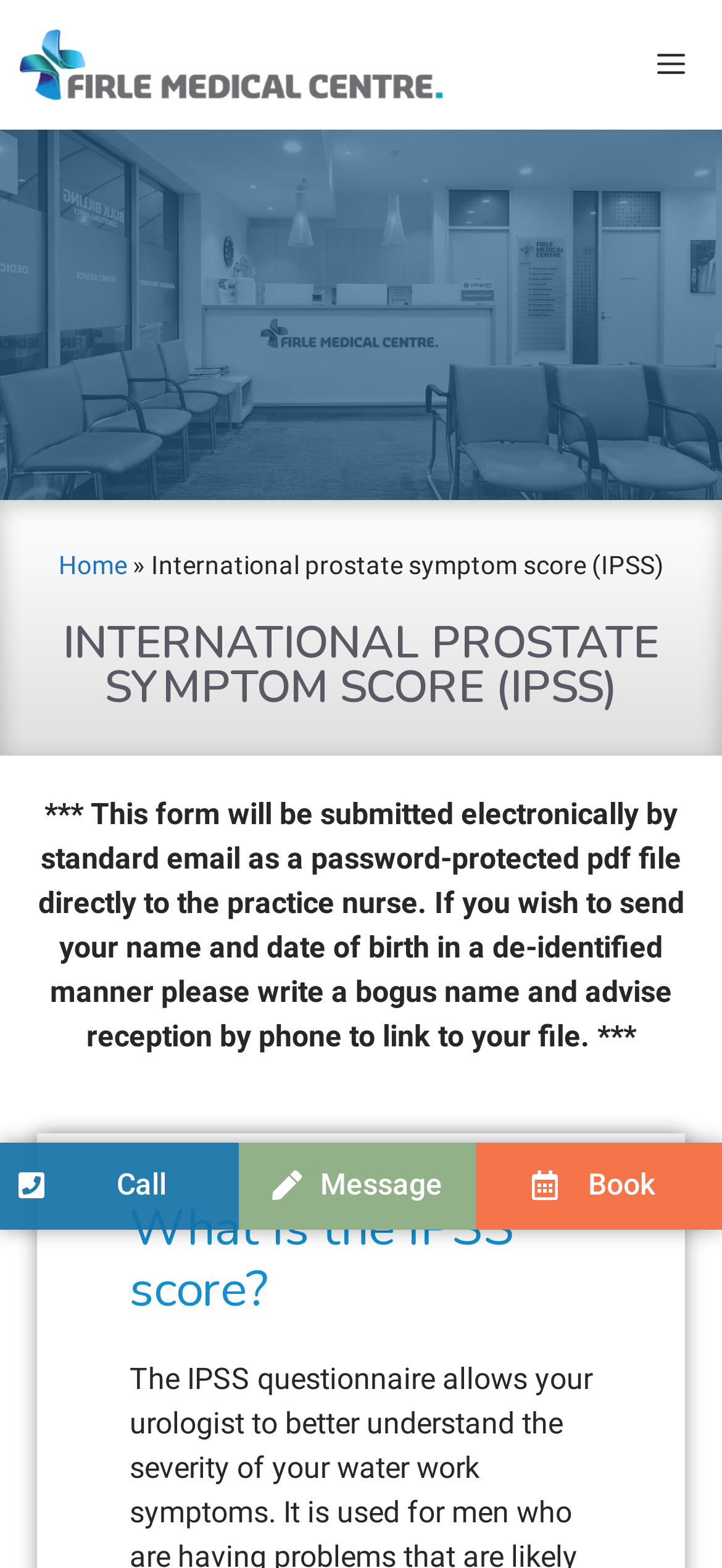What is the name of the medical centre?
Give a comprehensive and detailed explanation for the question.

The name of the medical centre can be found in the top-left corner of the webpage, where it is written as 'Firle Medical Centre' and also has an image with the same name.